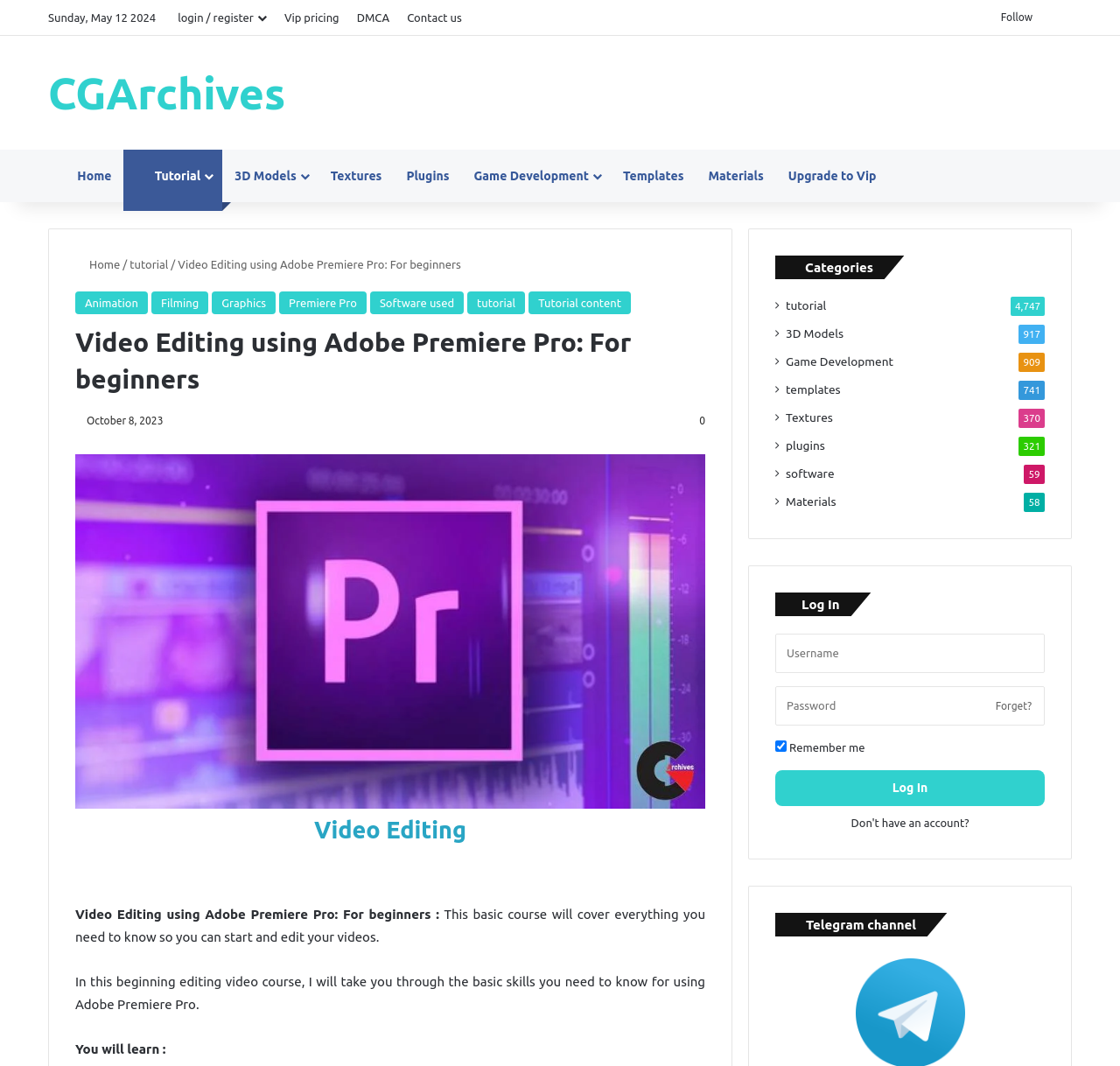What is the course about?
Based on the image, respond with a single word or phrase.

Video Editing using Adobe Premiere Pro